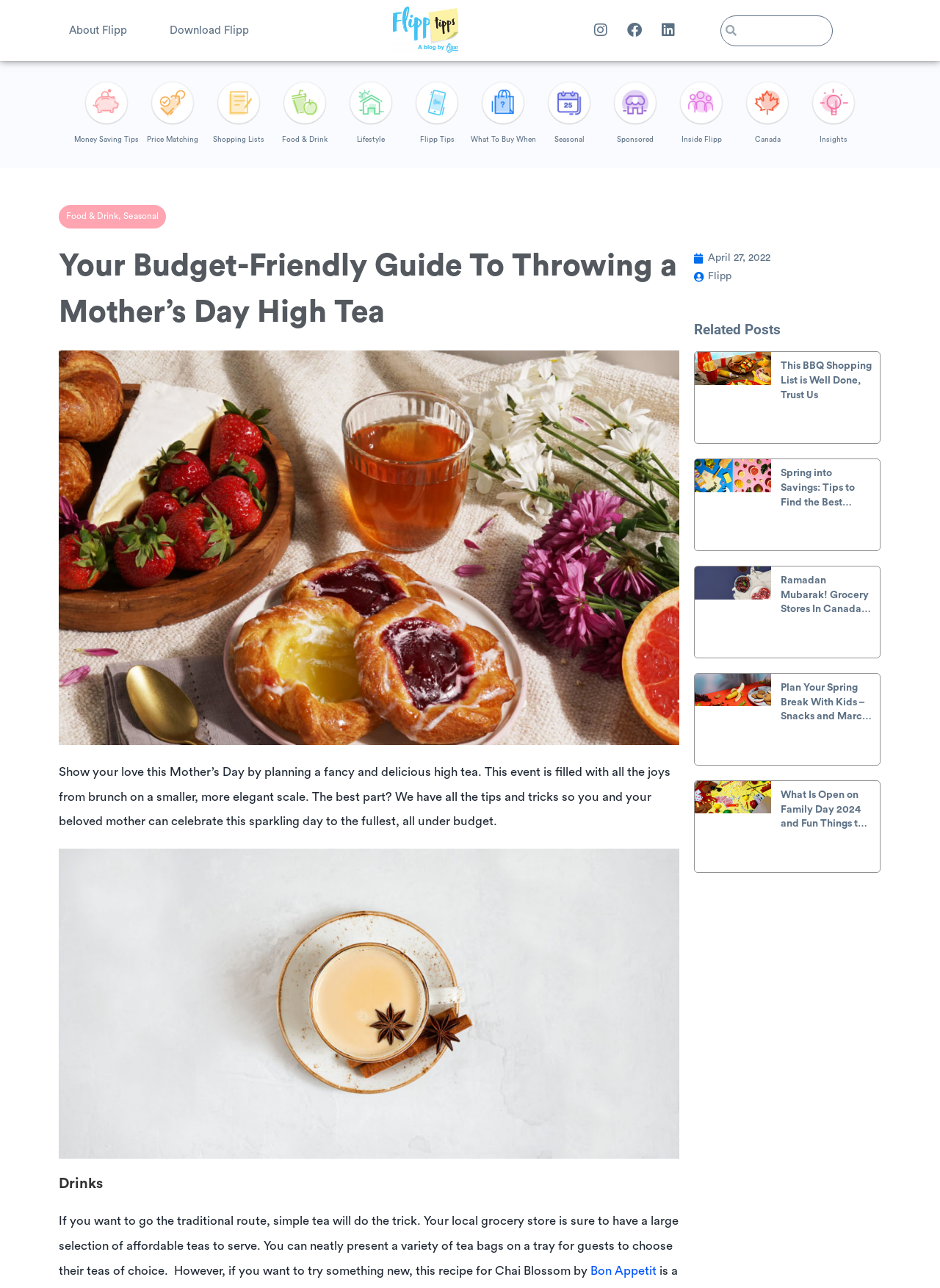Using the given description, provide the bounding box coordinates formatted as (top-left x, top-left y, bottom-right x, bottom-right y), with all values being floating point numbers between 0 and 1. Description: value="Click For Details"

None